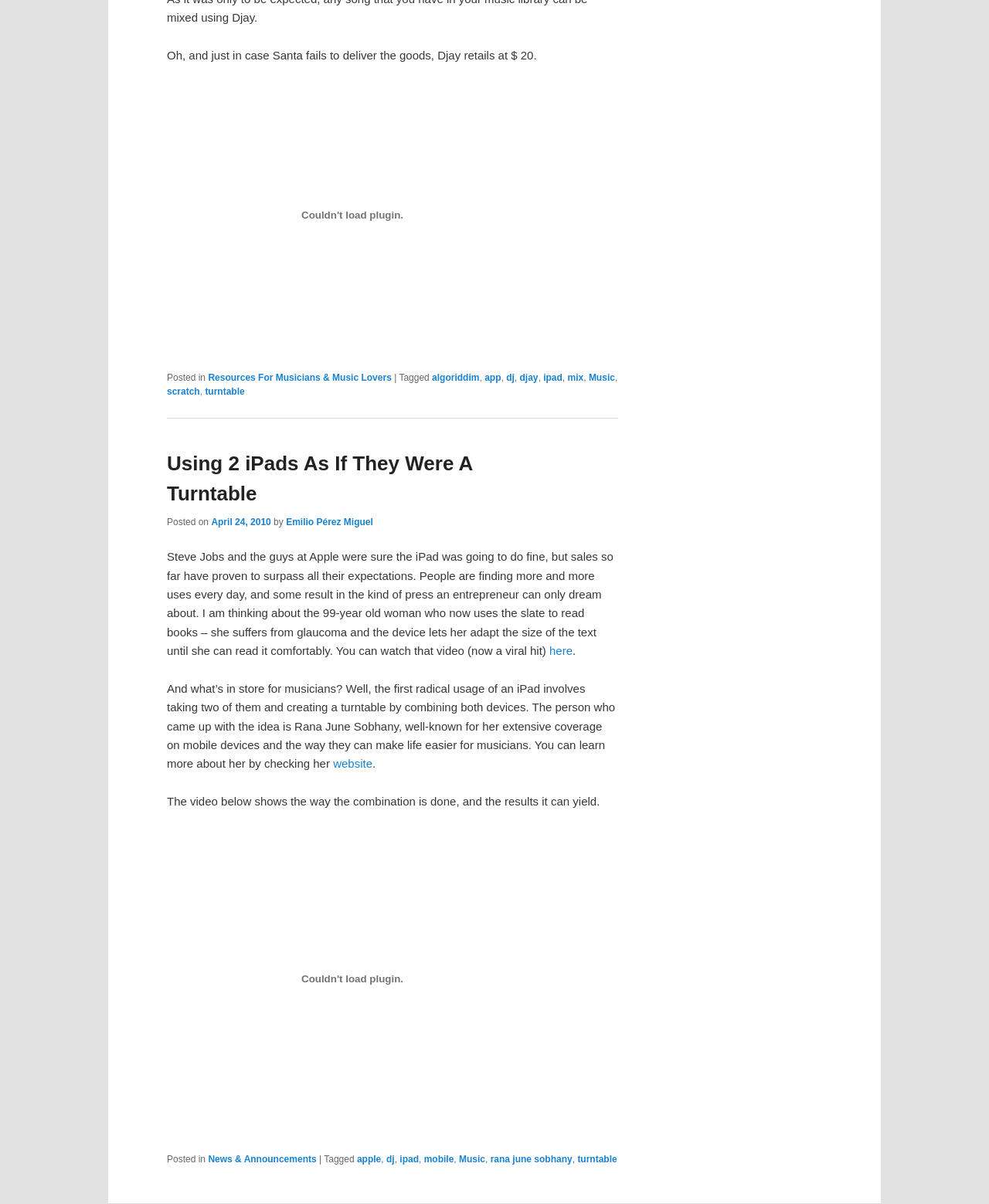Indicate the bounding box coordinates of the element that must be clicked to execute the instruction: "Send an email". The coordinates should be given as four float numbers between 0 and 1, i.e., [left, top, right, bottom].

None